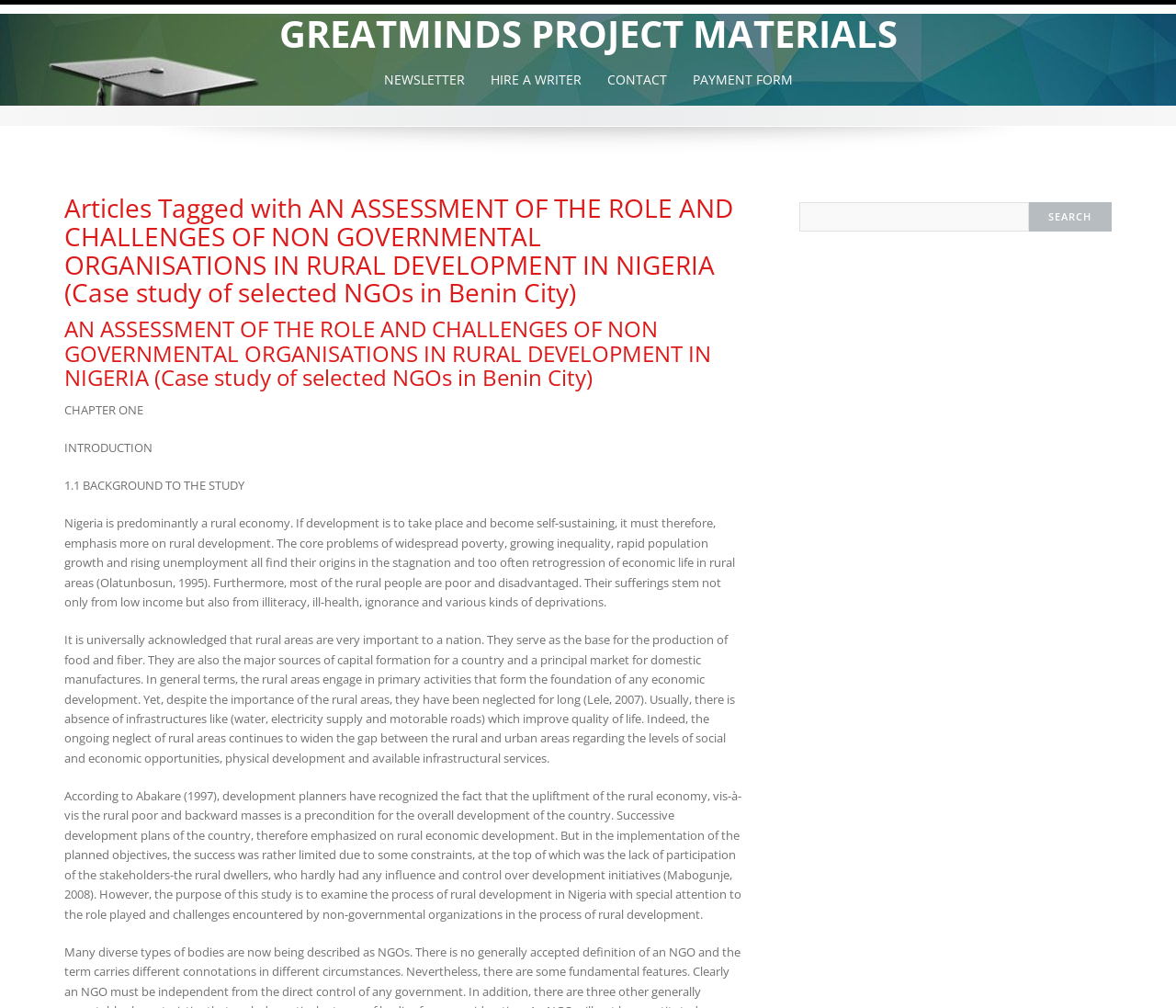What is the name of the project materials website?
Please provide a single word or phrase as the answer based on the screenshot.

GREATMINDS PROJECT MATERIALS